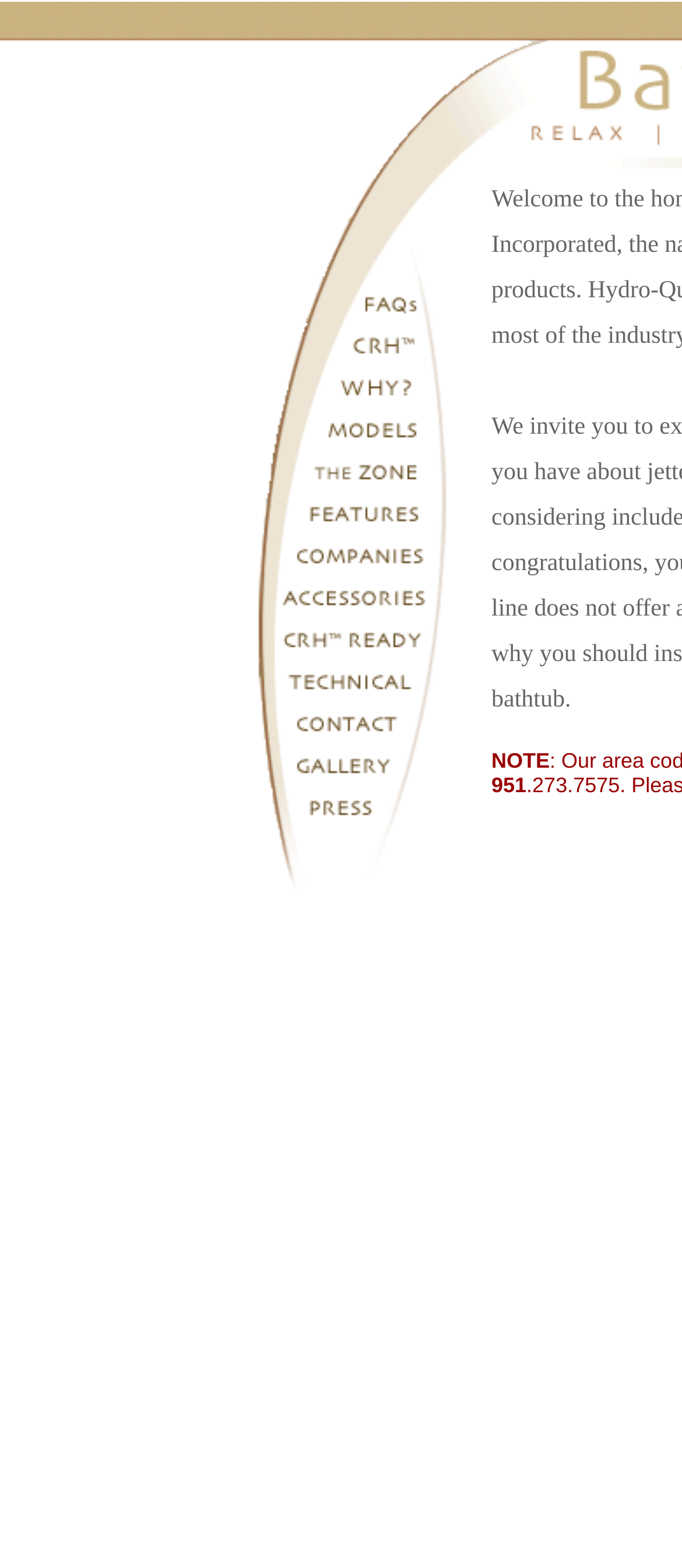Describe all significant elements and features of the webpage.

The webpage is a welcome page for BathHeaters.com. At the top, there are two small images side by side, taking up about two-thirds of the width of the page. Below these images, there is a large image that spans almost the entire width of the page.

Underneath the large image, there are multiple rows of links, each accompanied by a small image. There are 14 rows in total, with each row containing a link and an image. The links and images are aligned to the left side of the page, with the images situated above the links. The links and images are evenly spaced, with a small gap between each row.

The overall layout of the page is organized, with a clear structure and consistent spacing between elements. The images and links are the main focus of the page, with no prominent headings or blocks of text.